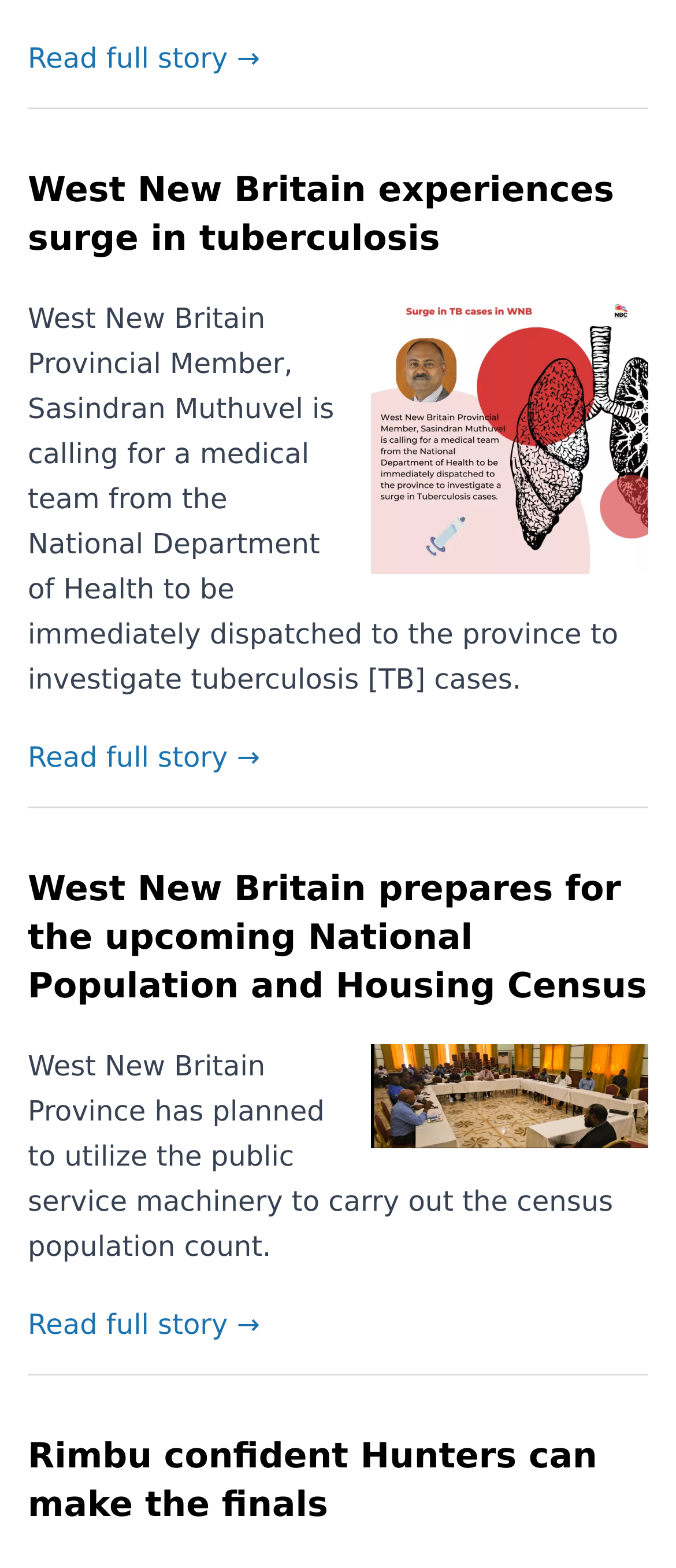Answer the following query concisely with a single word or phrase:
How many news articles are on this webpage?

3